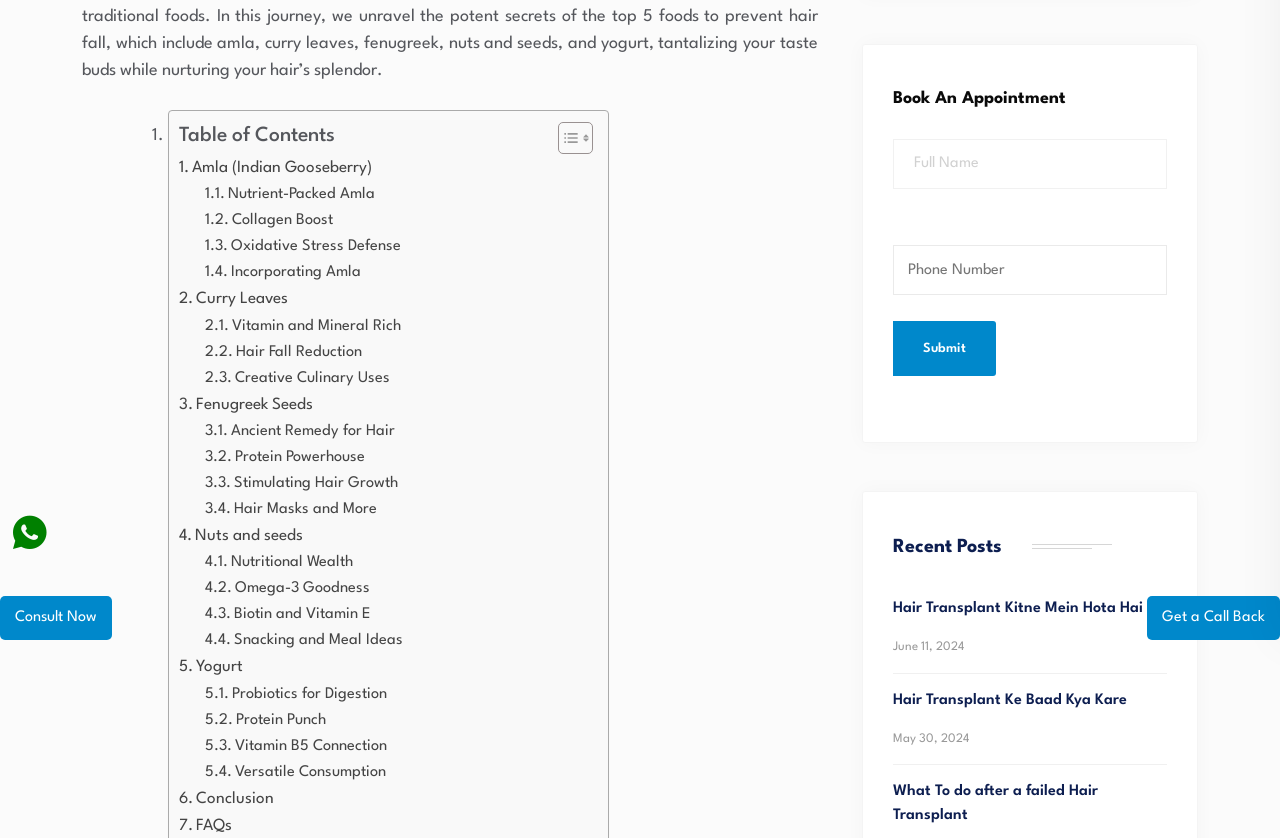Please find the bounding box coordinates (top-left x, top-left y, bottom-right x, bottom-right y) in the screenshot for the UI element described as follows: Ancient Remedy for Hair

[0.16, 0.4, 0.308, 0.431]